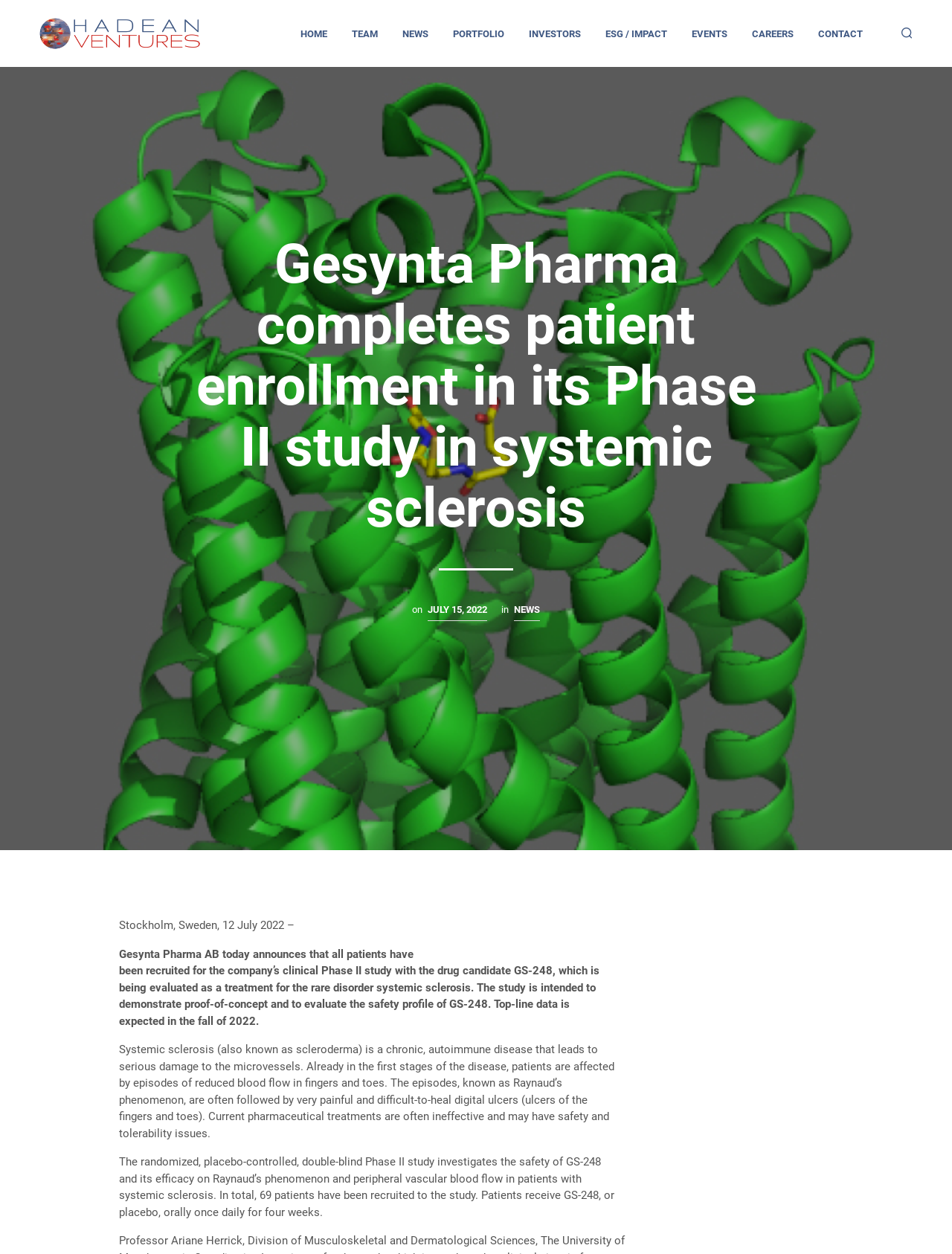Identify the bounding box coordinates of the part that should be clicked to carry out this instruction: "Click on the Hadean Ventures link".

[0.039, 0.022, 0.214, 0.031]